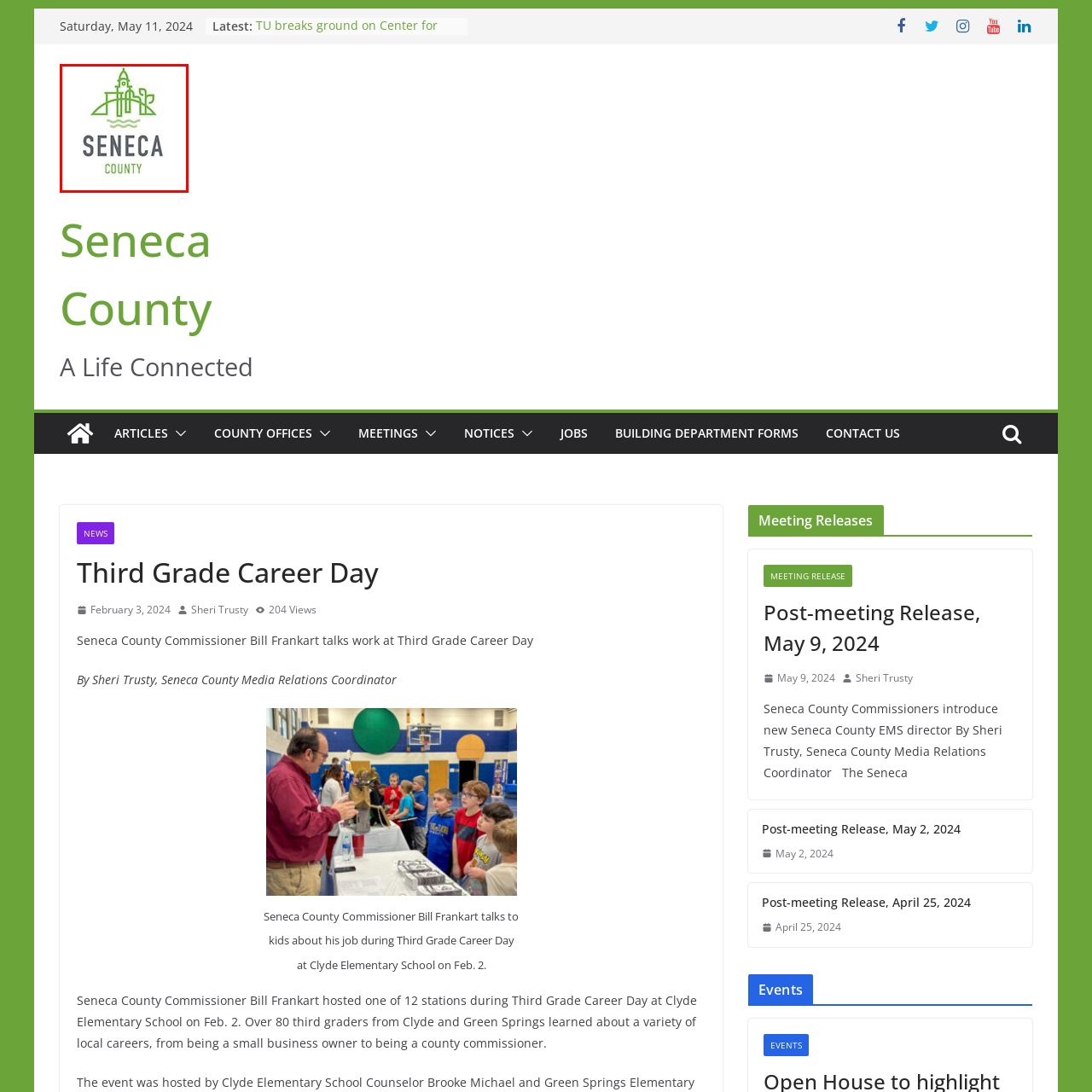What is symbolized by the trees in the logo?
View the image contained within the red box and provide a one-word or short-phrase answer to the question.

Natural beauty